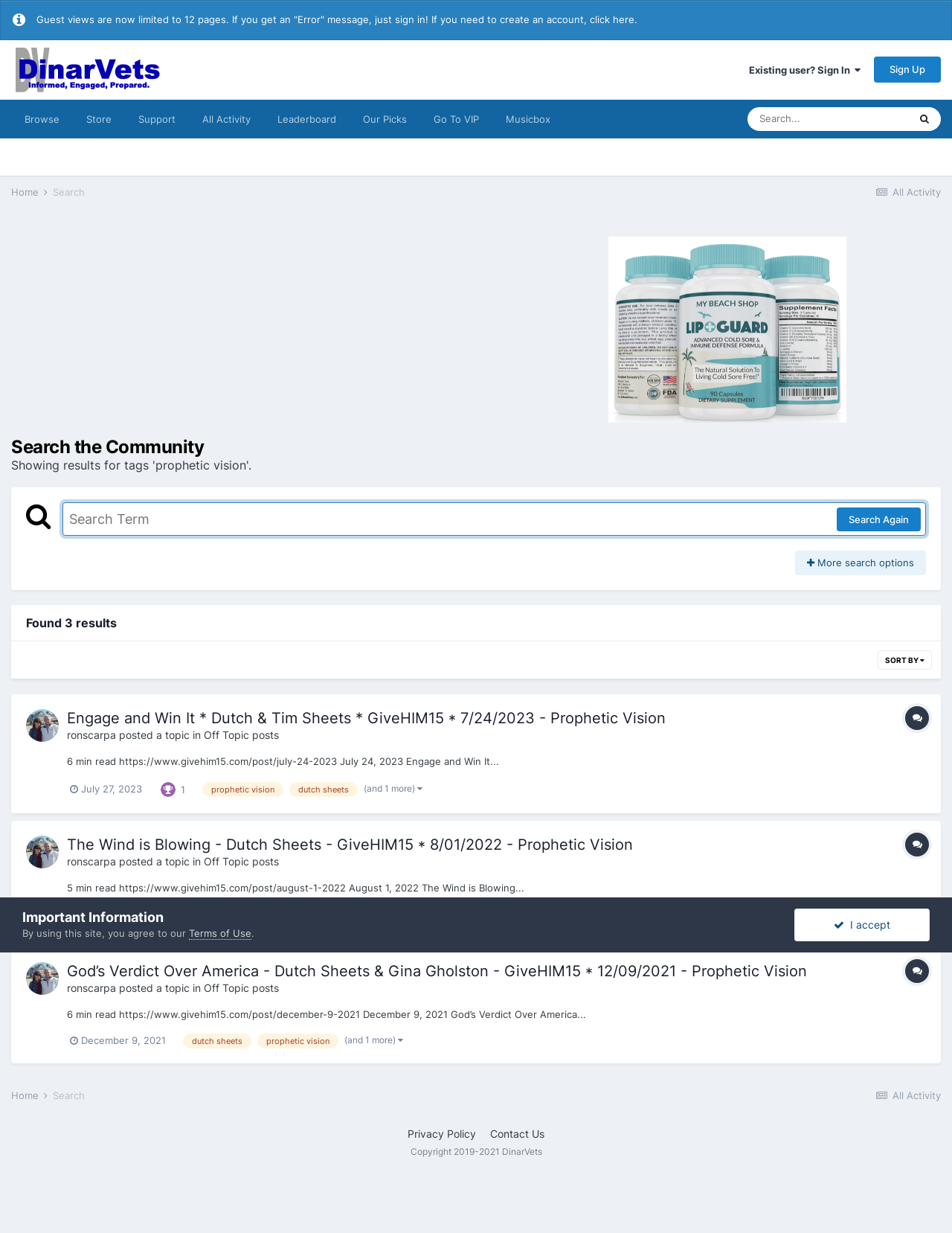Identify the bounding box coordinates of the section that should be clicked to achieve the task described: "Browse the community".

[0.012, 0.081, 0.077, 0.112]